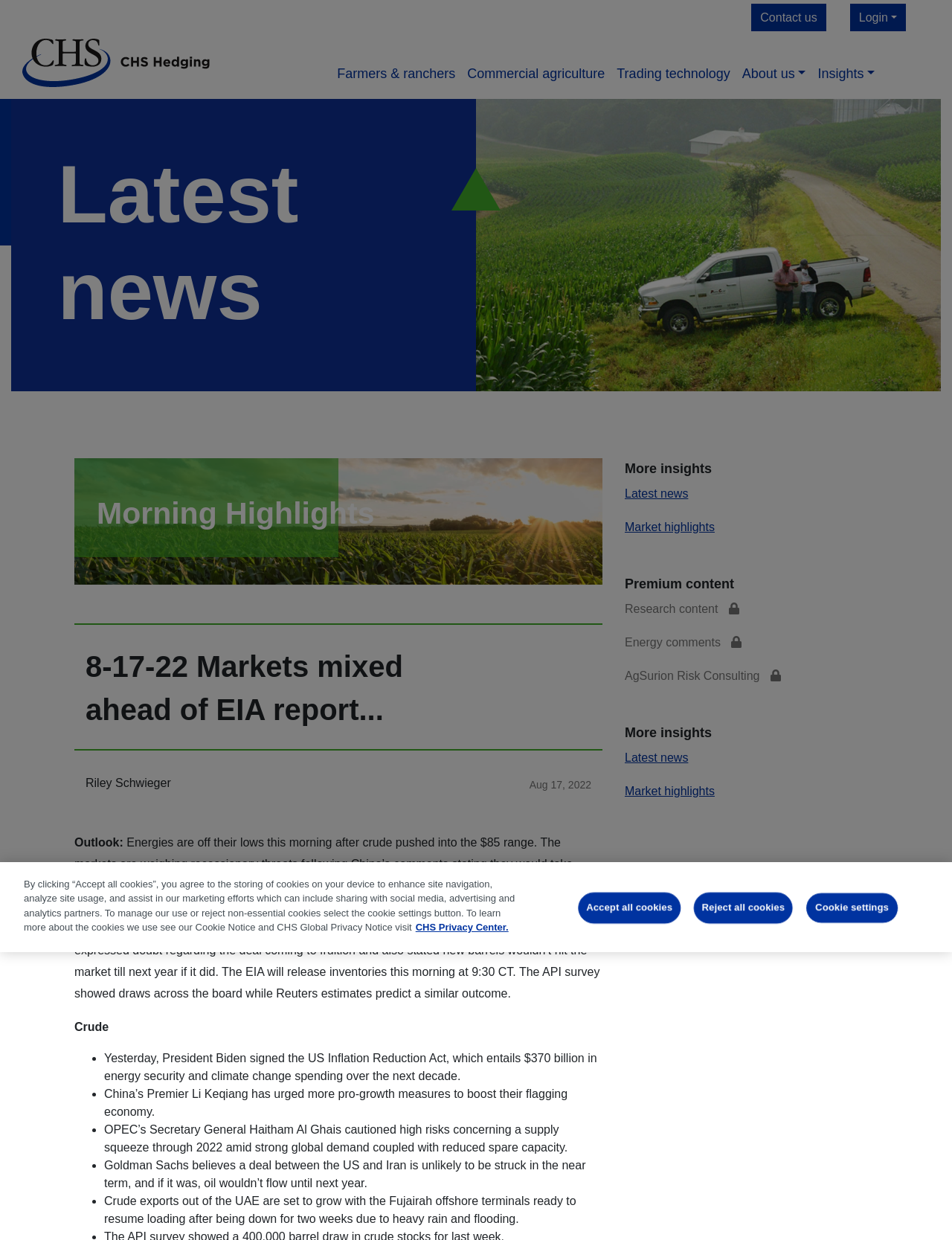Please give a succinct answer to the question in one word or phrase:
What is the purpose of the 'Cookie settings' button?

To manage cookie use